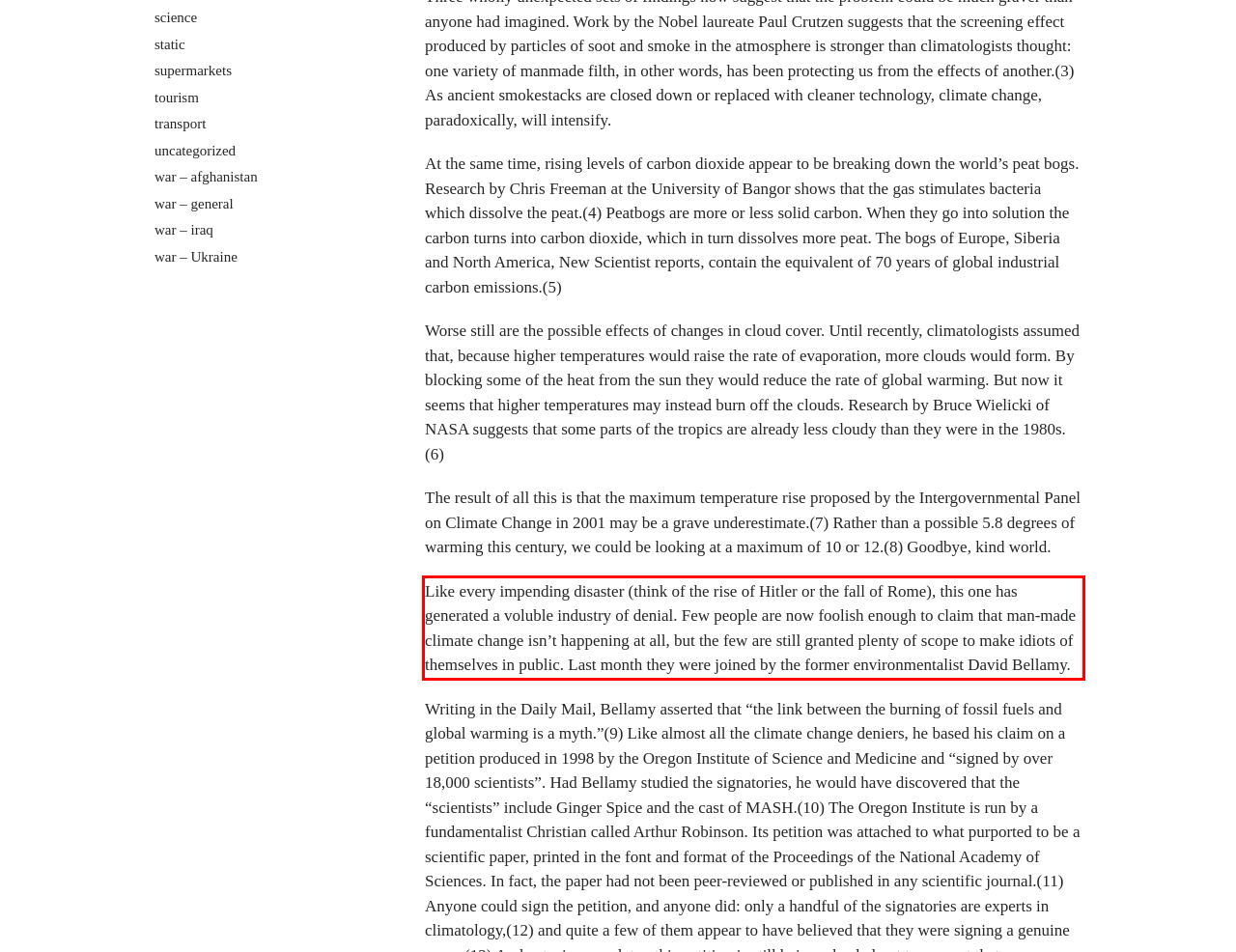In the screenshot of the webpage, find the red bounding box and perform OCR to obtain the text content restricted within this red bounding box.

Like every impending disaster (think of the rise of Hitler or the fall of Rome), this one has generated a voluble industry of denial. Few people are now foolish enough to claim that man-made climate change isn’t happening at all, but the few are still granted plenty of scope to make idiots of themselves in public. Last month they were joined by the former environmentalist David Bellamy.